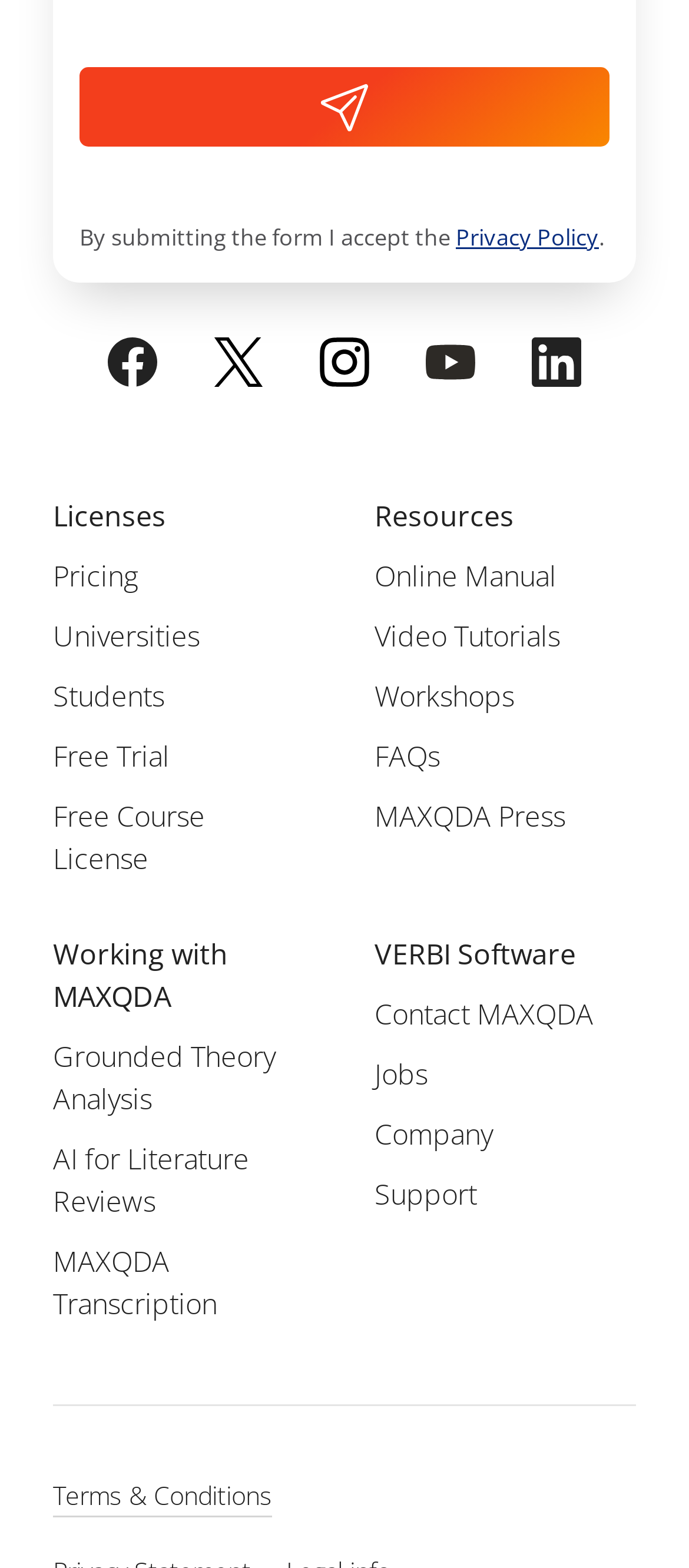Look at the image and answer the question in detail:
How many language options are available for the newsletter?

The textbox labeled 'NEWSLETTER_LANGUAGE' has a default value of 'en_US', indicating that only one language option, English (US), is available for the newsletter.